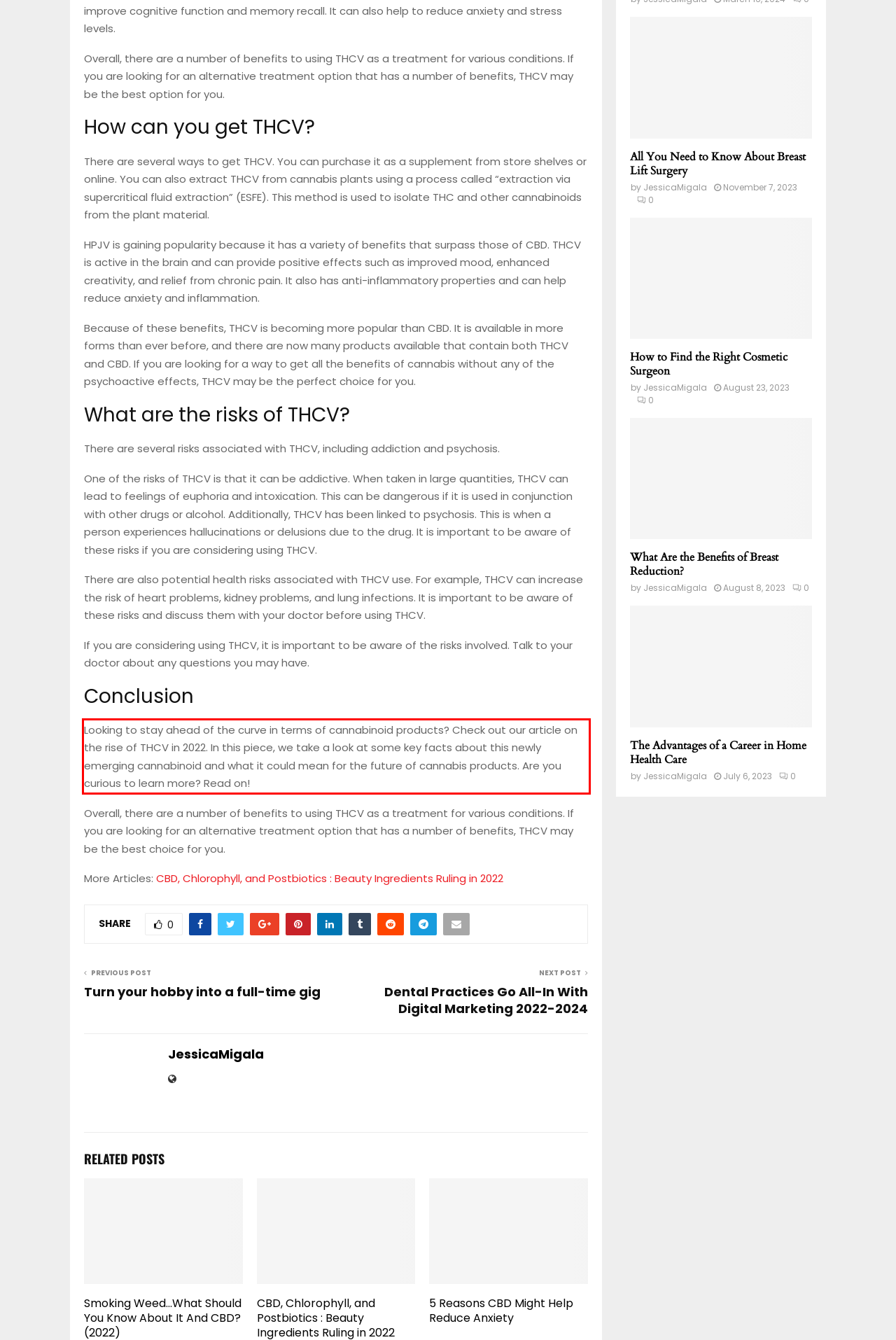Please look at the webpage screenshot and extract the text enclosed by the red bounding box.

Looking to stay ahead of the curve in terms of cannabinoid products? Check out our article on the rise of THCV in 2022. In this piece, we take a look at some key facts about this newly emerging cannabinoid and what it could mean for the future of cannabis products. Are you curious to learn more? Read on!